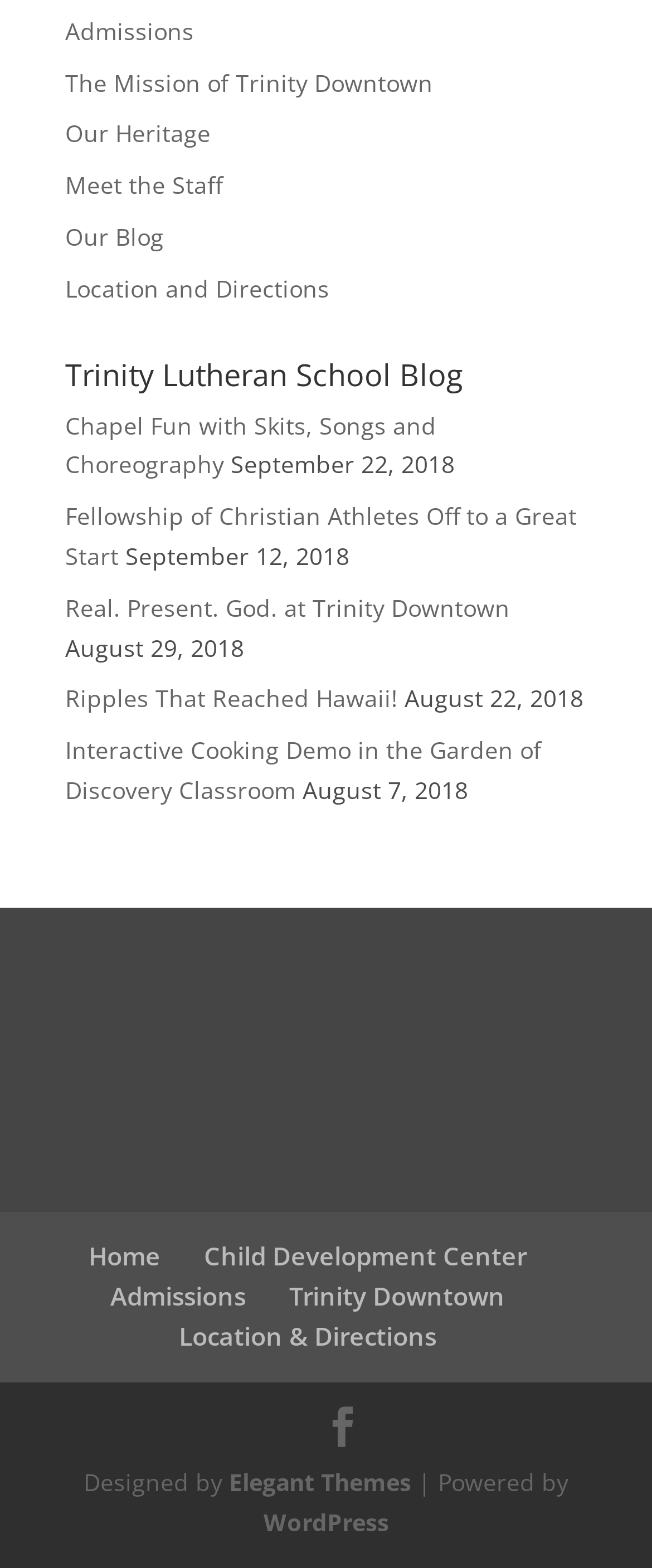How many blog posts are displayed on the page?
Using the image as a reference, give an elaborate response to the question.

I counted the number of link elements with a date text element next to them, which are indicative of blog posts. There are 5 such pairs.